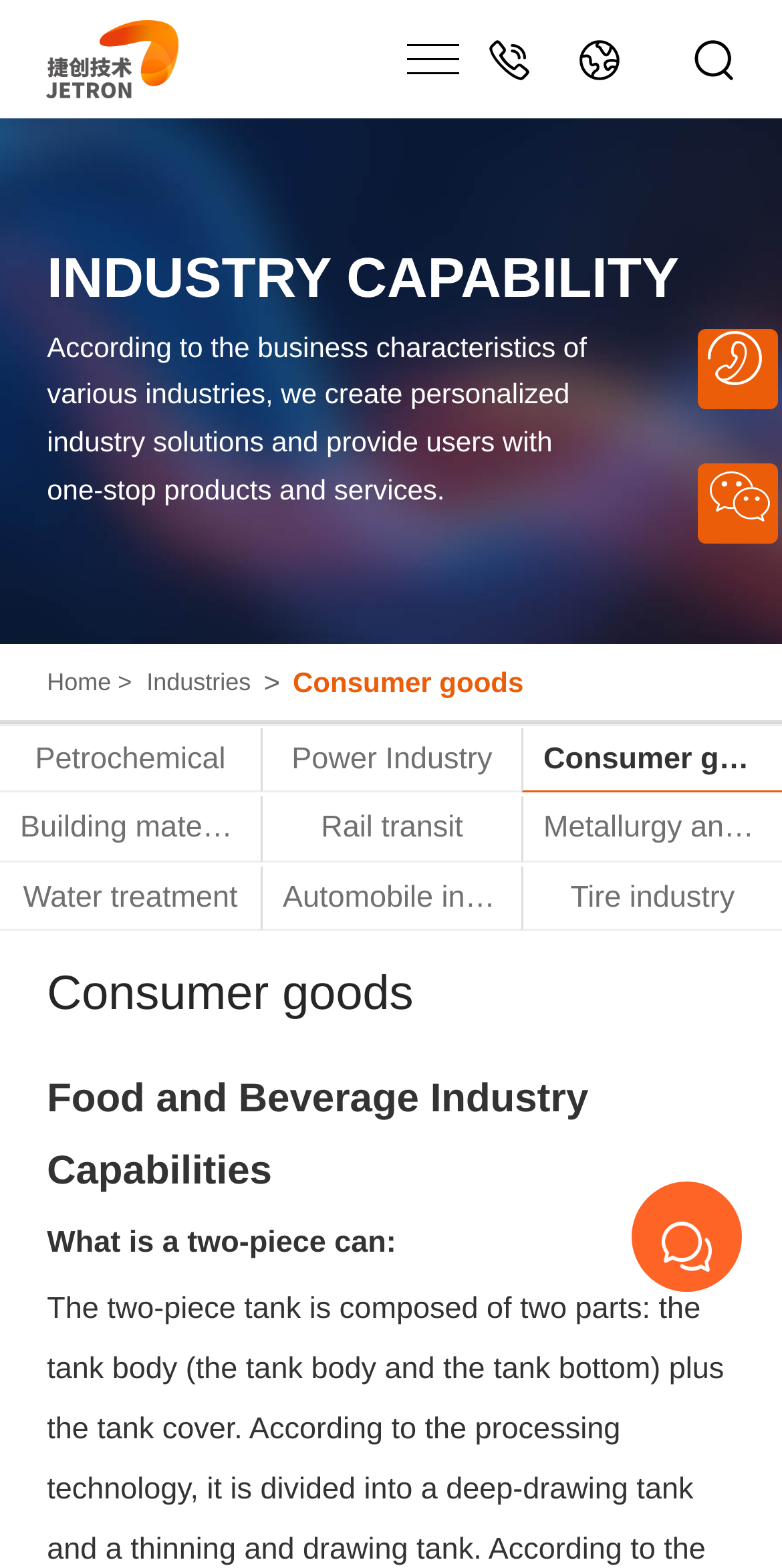How many industries are listed on the webpage?
Please answer the question with a detailed and comprehensive explanation.

The webpage lists 9 industries, including 'Petrochemical', 'Power Industry', 'Consumer goods', 'Building materials industry', 'Rail transit', 'Metallurgy and Nonferrous Metals', 'Water treatment', 'Automobile industry', and 'Tire industry'.